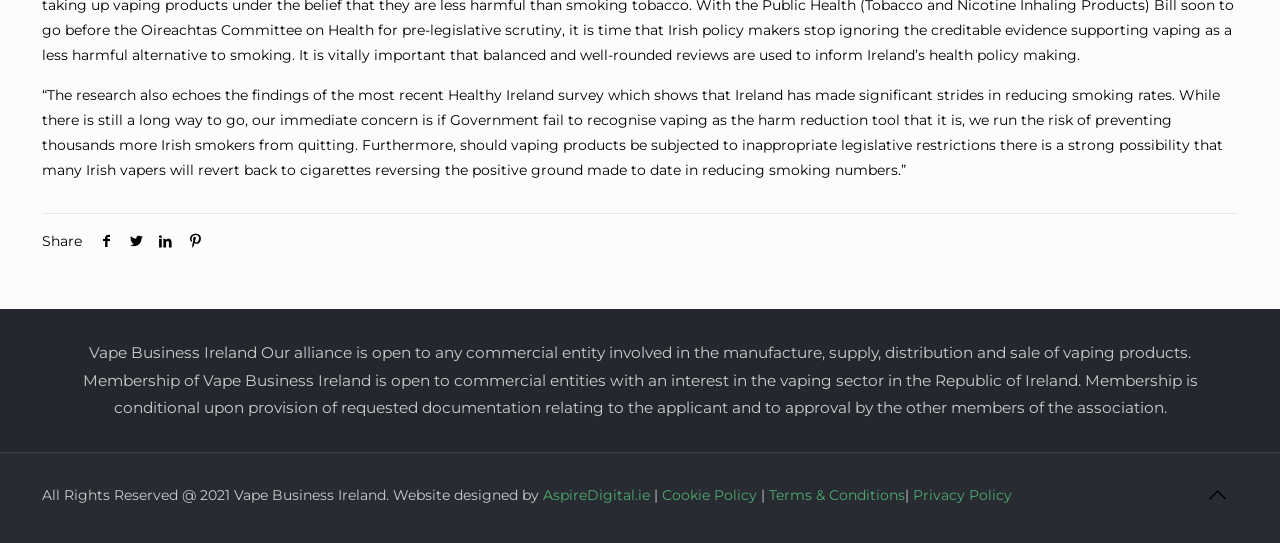Pinpoint the bounding box coordinates of the area that should be clicked to complete the following instruction: "Share on Pinterest". The coordinates must be given as four float numbers between 0 and 1, i.e., [left, top, right, bottom].

[0.141, 0.427, 0.164, 0.46]